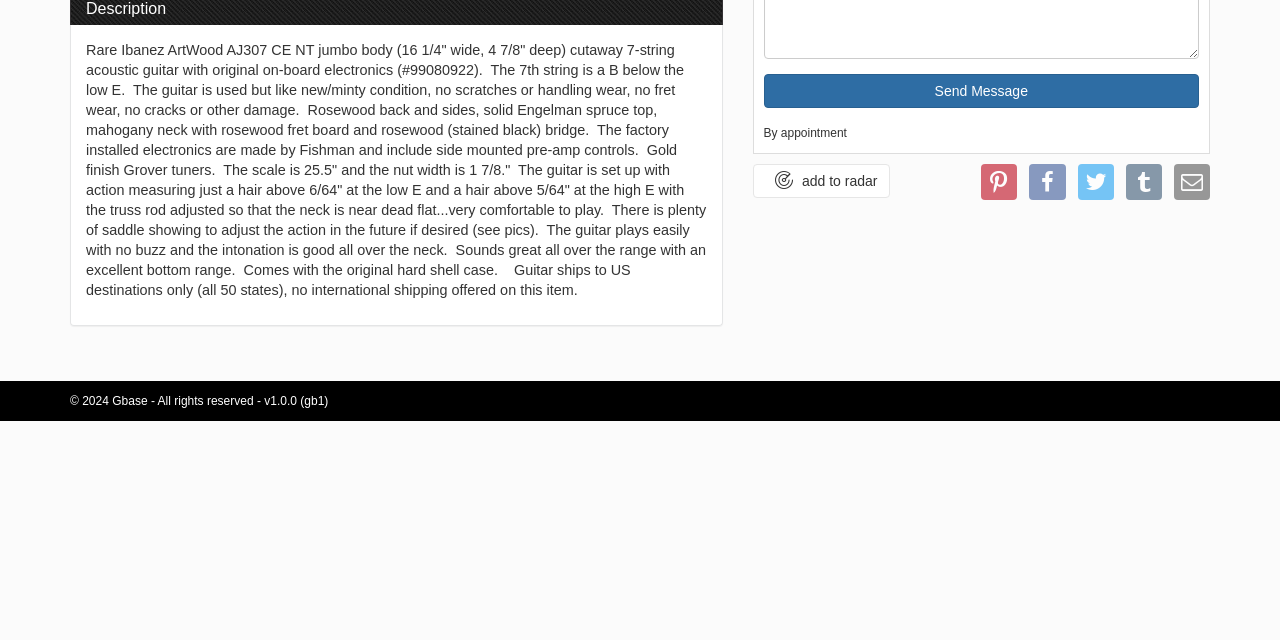Identify the bounding box for the described UI element: "value="Send Message"".

[0.596, 0.116, 0.937, 0.169]